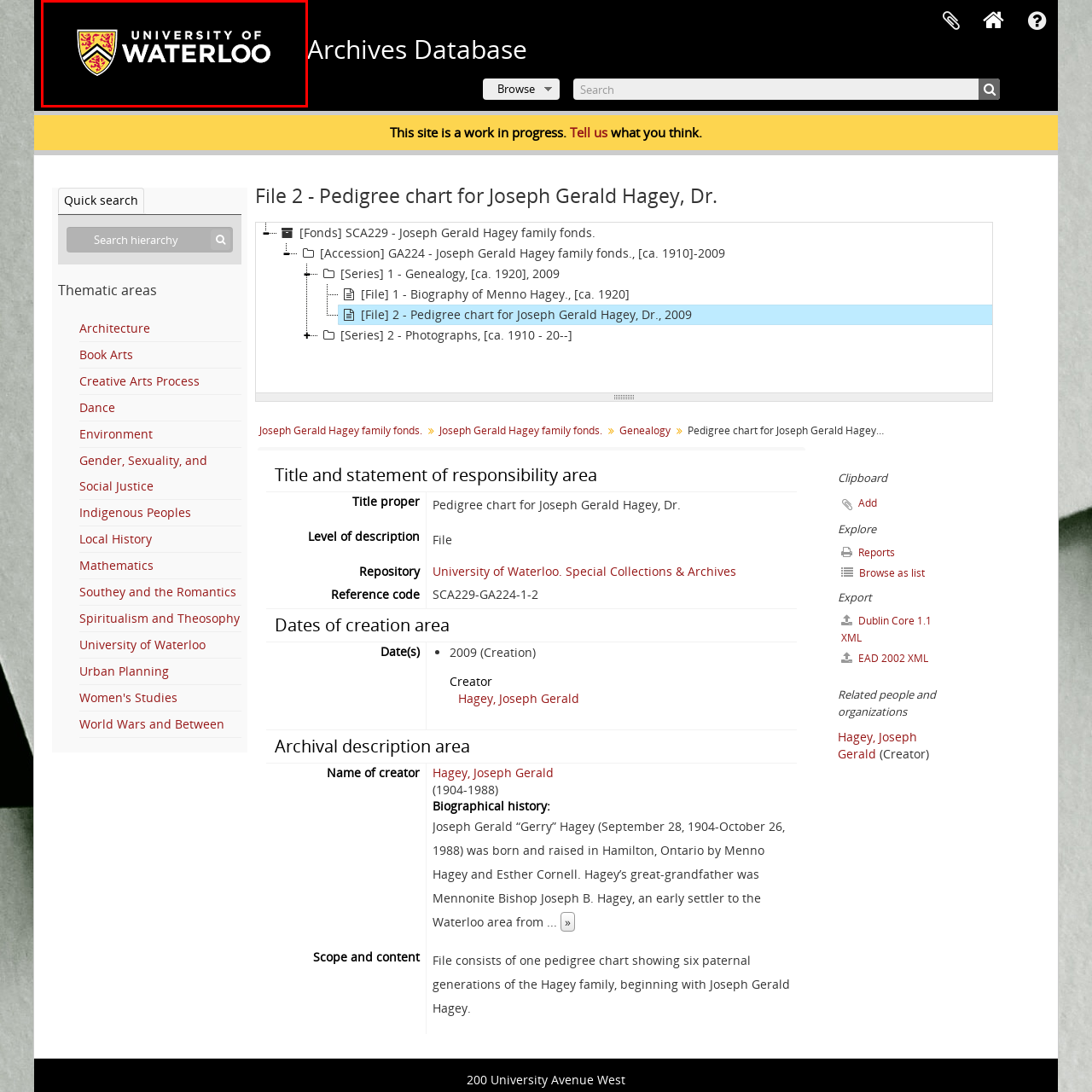Focus on the content within the red bounding box and answer this question using a single word or phrase: What is the purpose of the university's emblem?

Represents academic excellence and innovation